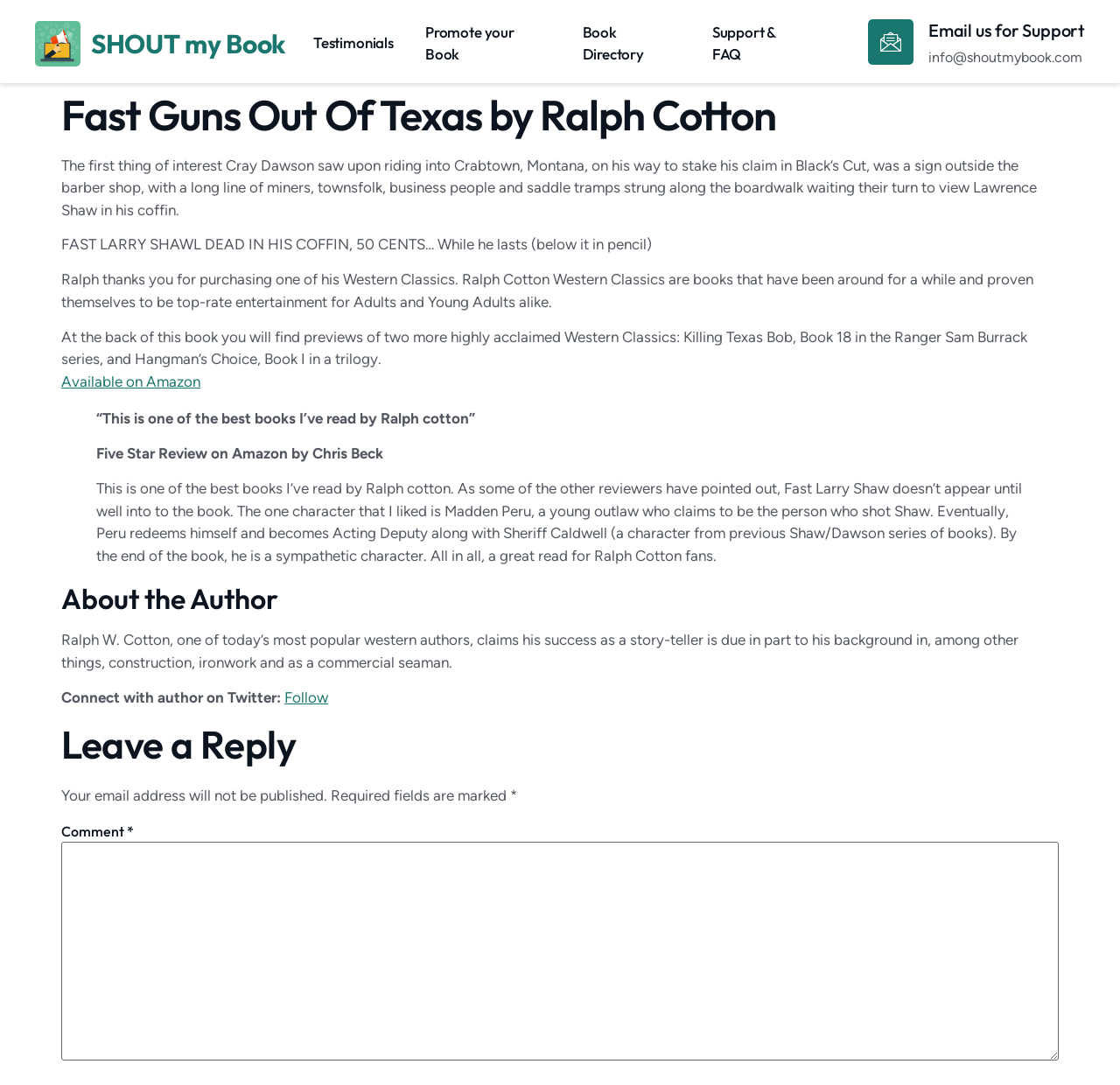Respond to the following question using a concise word or phrase: 
What is the name of the author?

Ralph W. Cotton